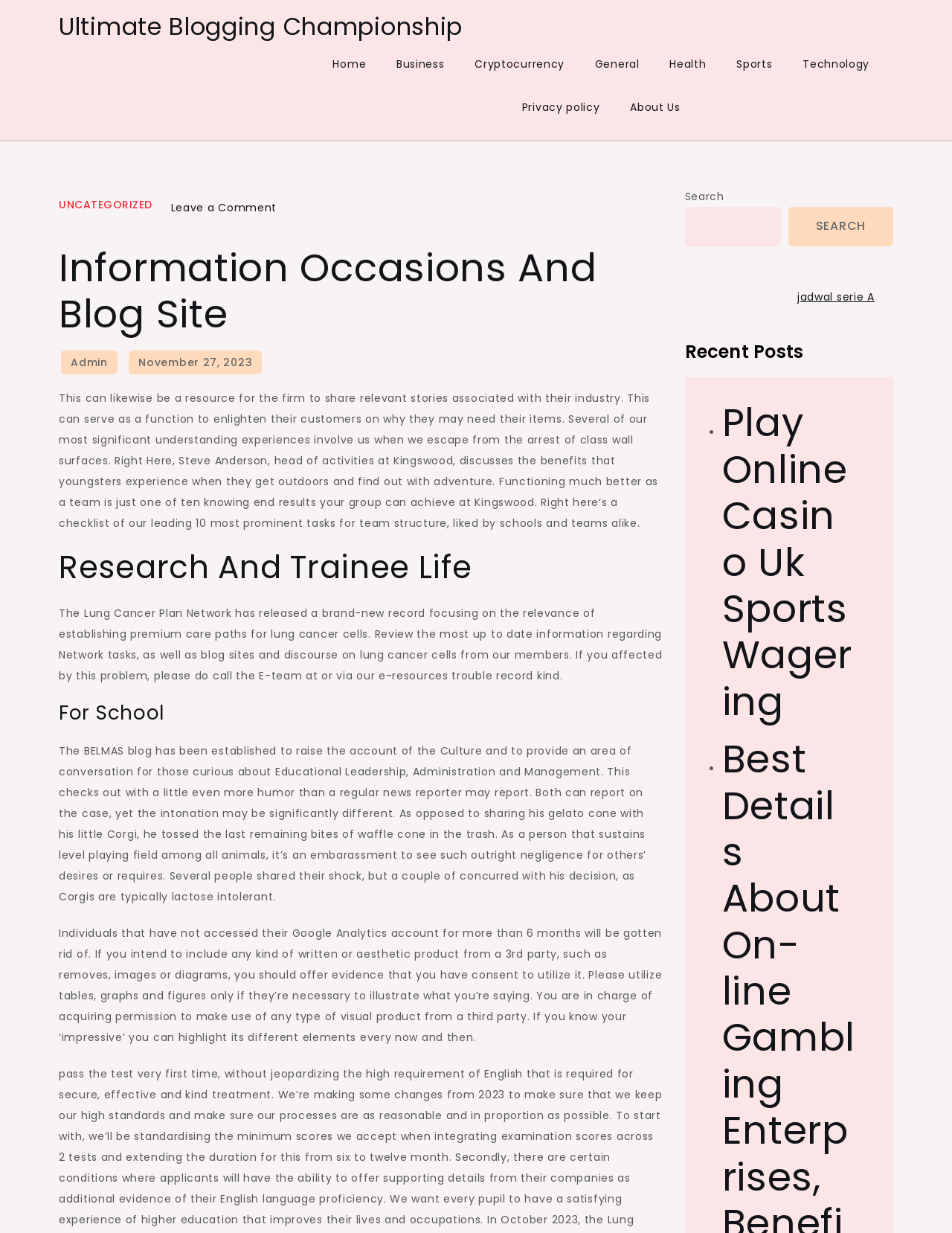Find the bounding box coordinates of the area that needs to be clicked in order to achieve the following instruction: "Search for something". The coordinates should be specified as four float numbers between 0 and 1, i.e., [left, top, right, bottom].

None